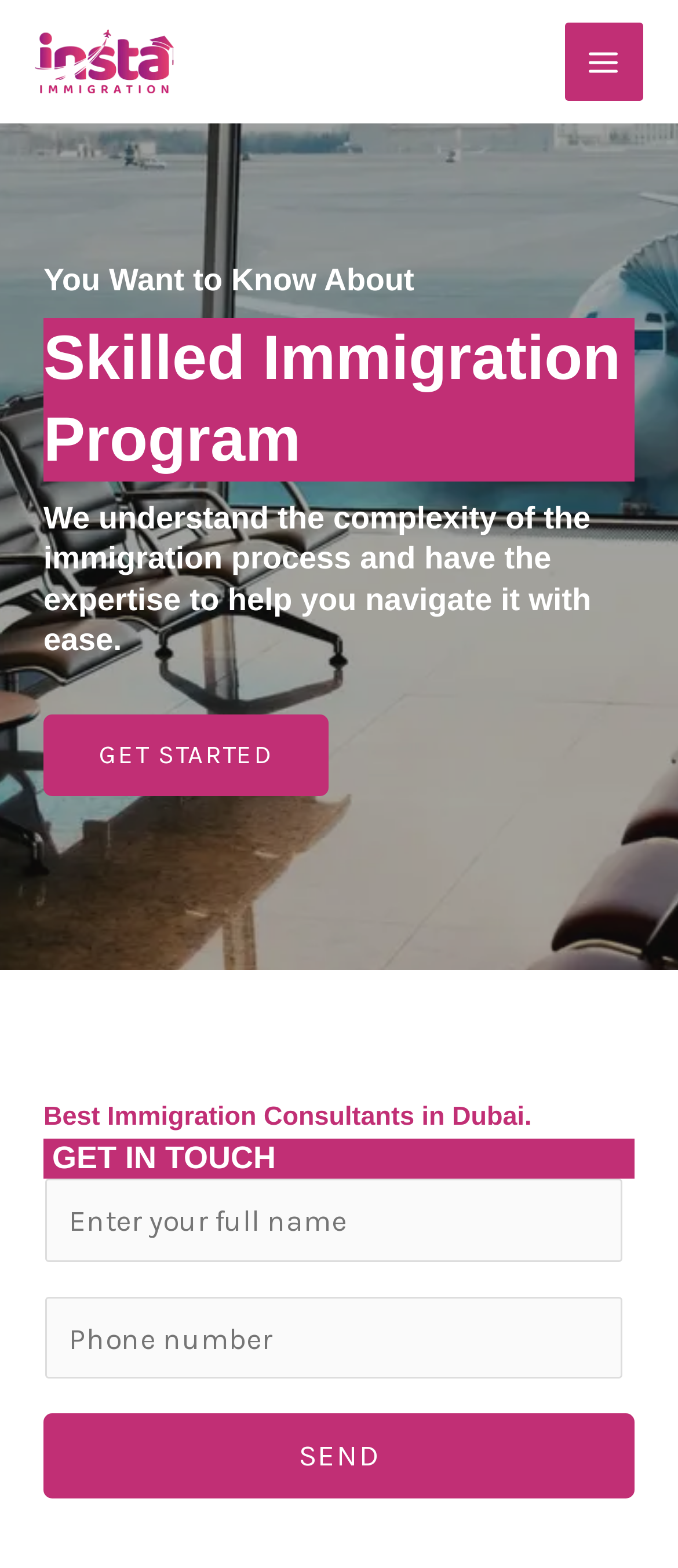Give a one-word or short-phrase answer to the following question: 
What is the agency's claim about the immigration process?

They can help navigate it with ease